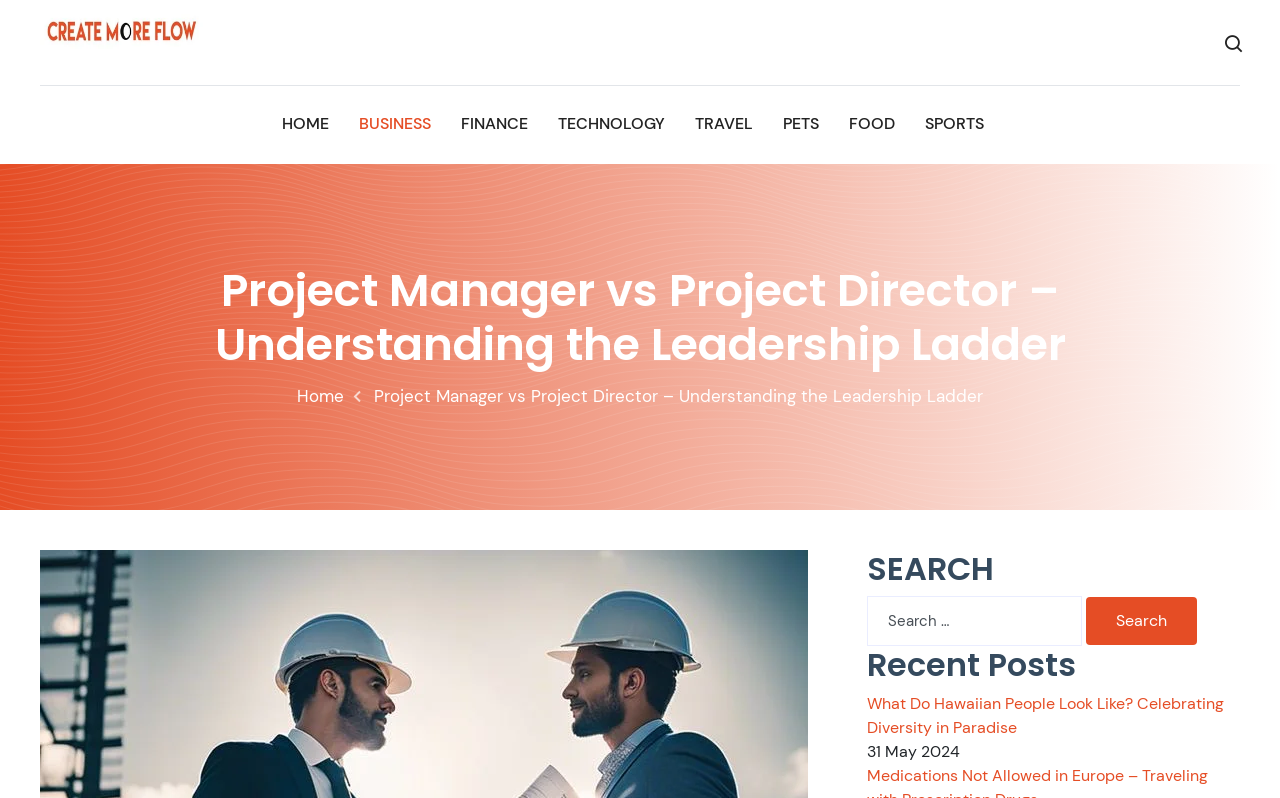Please provide the bounding box coordinate of the region that matches the element description: parent_node: Search for: value="Search". Coordinates should be in the format (top-left x, top-left y, bottom-right x, bottom-right y) and all values should be between 0 and 1.

[0.848, 0.748, 0.935, 0.808]